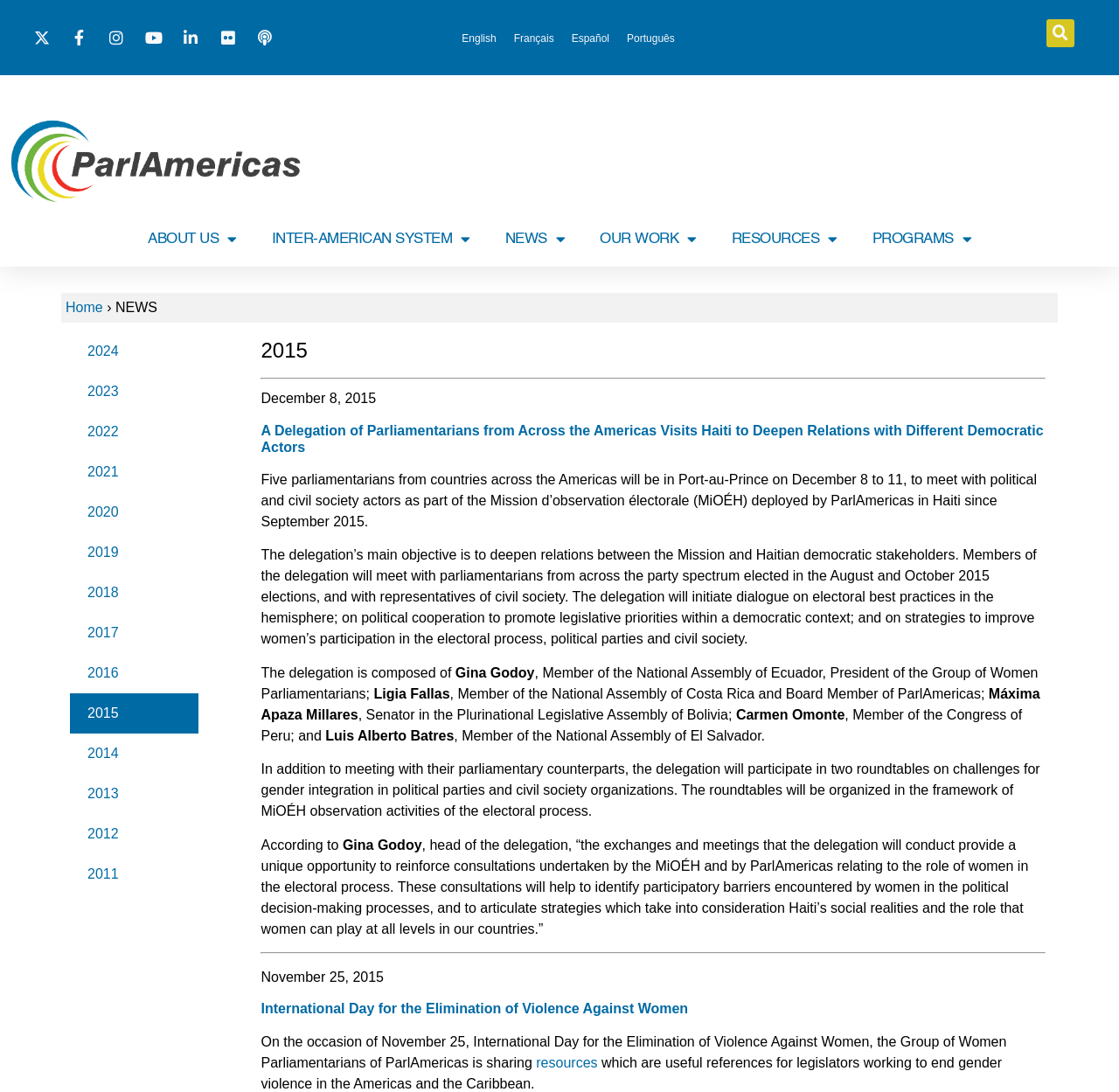Bounding box coordinates are specified in the format (top-left x, top-left y, bottom-right x, bottom-right y). All values are floating point numbers bounded between 0 and 1. Please provide the bounding box coordinate of the region this sentence describes: 2013

[0.062, 0.709, 0.177, 0.746]